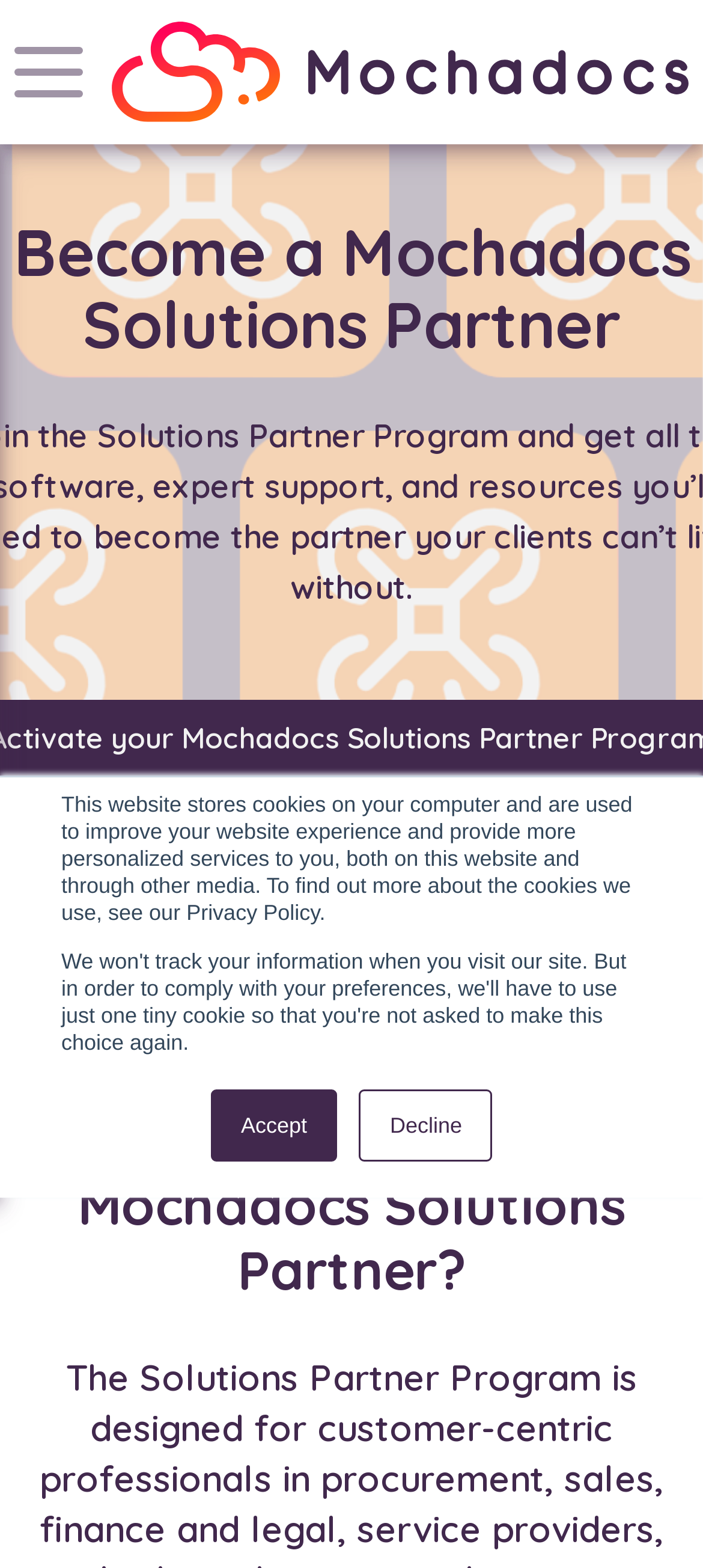Analyze the image and provide a detailed answer to the question: What is the purpose of becoming a Mochadocs Solutions Partner?

I inferred this answer by understanding the context of the webpage, which is about becoming a solutions partner, and the meta description which mentions growing business faster. The heading 'Why become a Mochadocs Solutions Partner?' also suggests that the purpose is related to business growth.